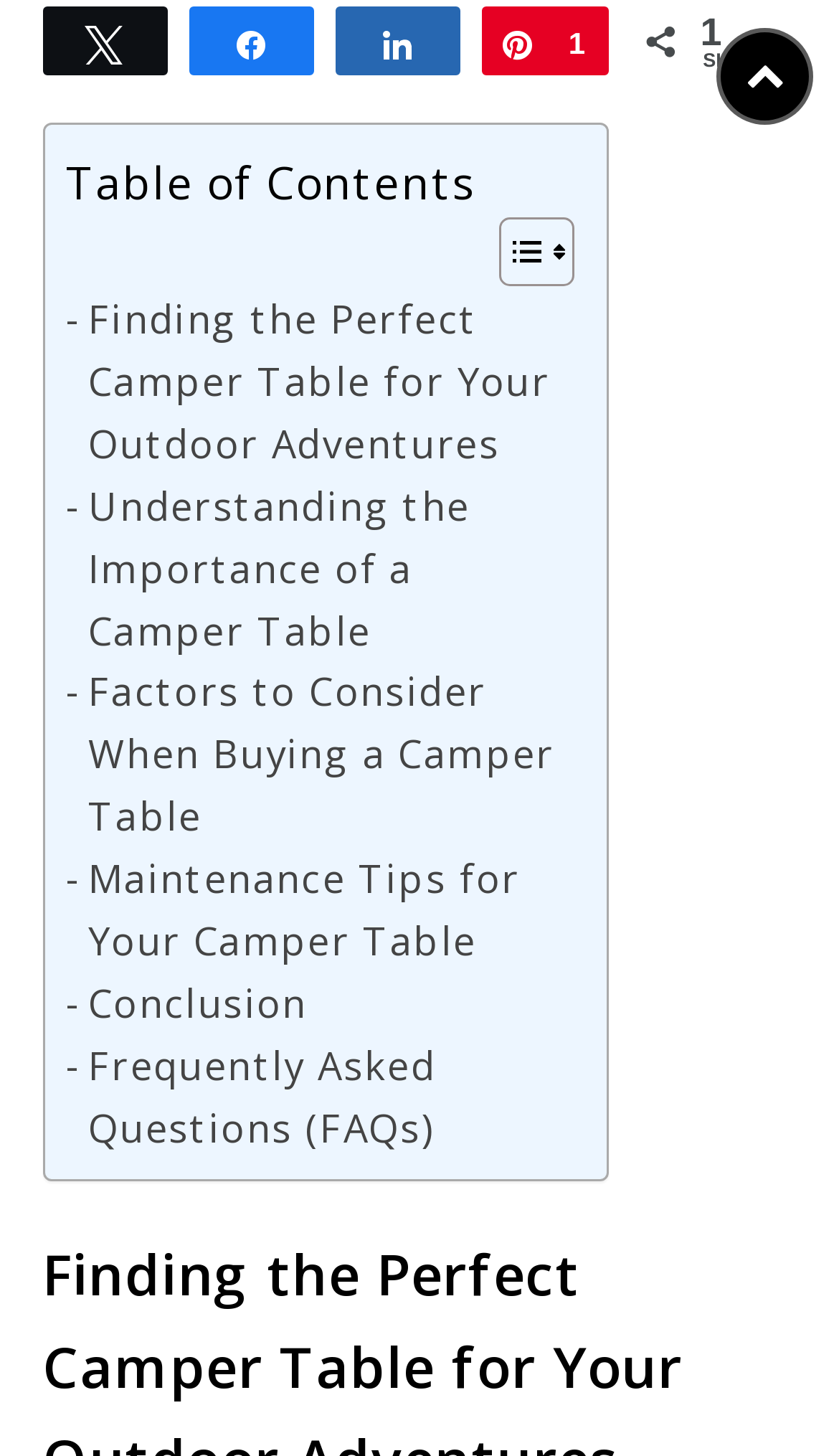Find the bounding box coordinates of the clickable area required to complete the following action: "Click on 'N Tweet'".

[0.053, 0.005, 0.197, 0.05]